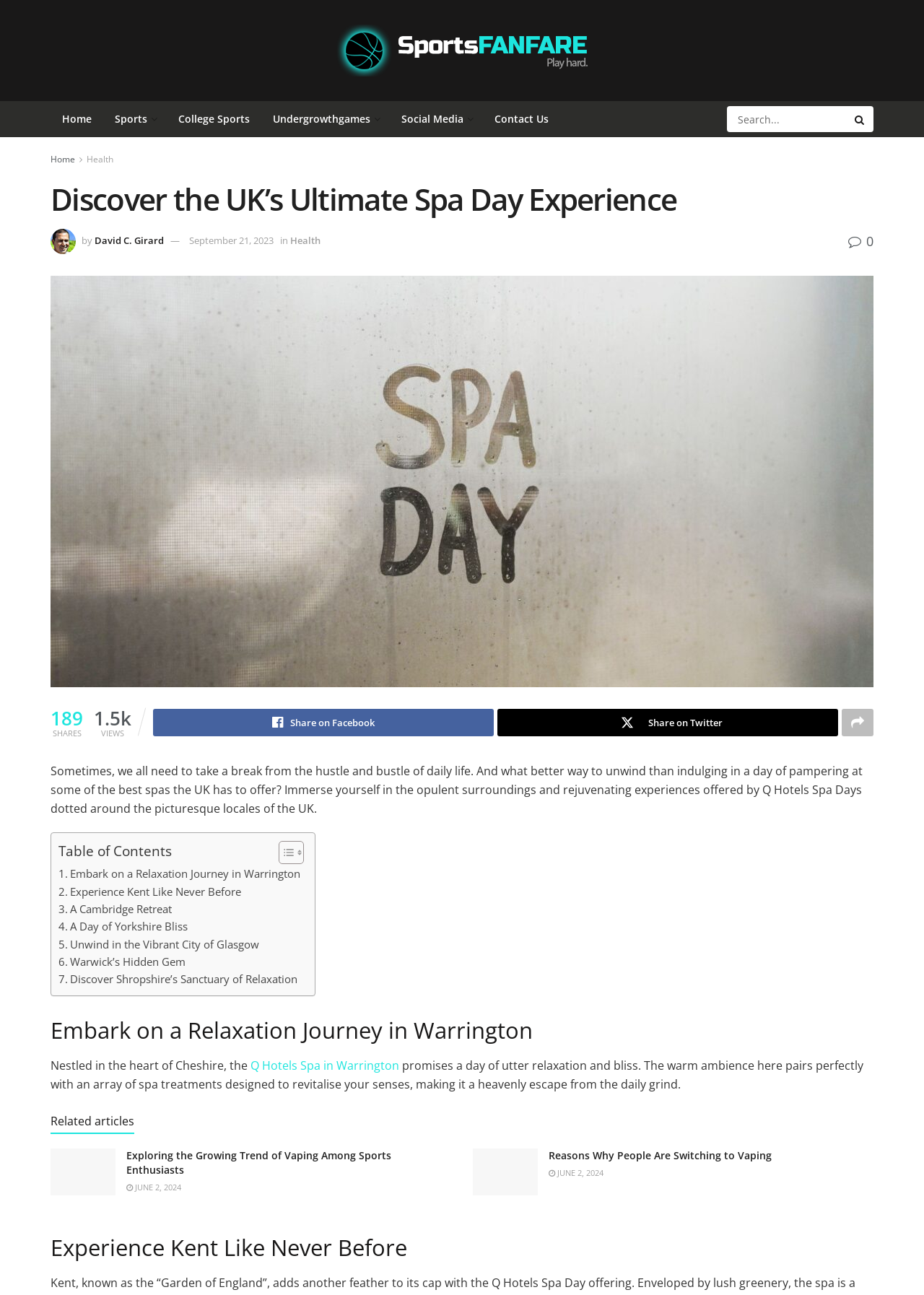Determine the bounding box coordinates of the target area to click to execute the following instruction: "Go to Home page."

[0.055, 0.078, 0.112, 0.106]